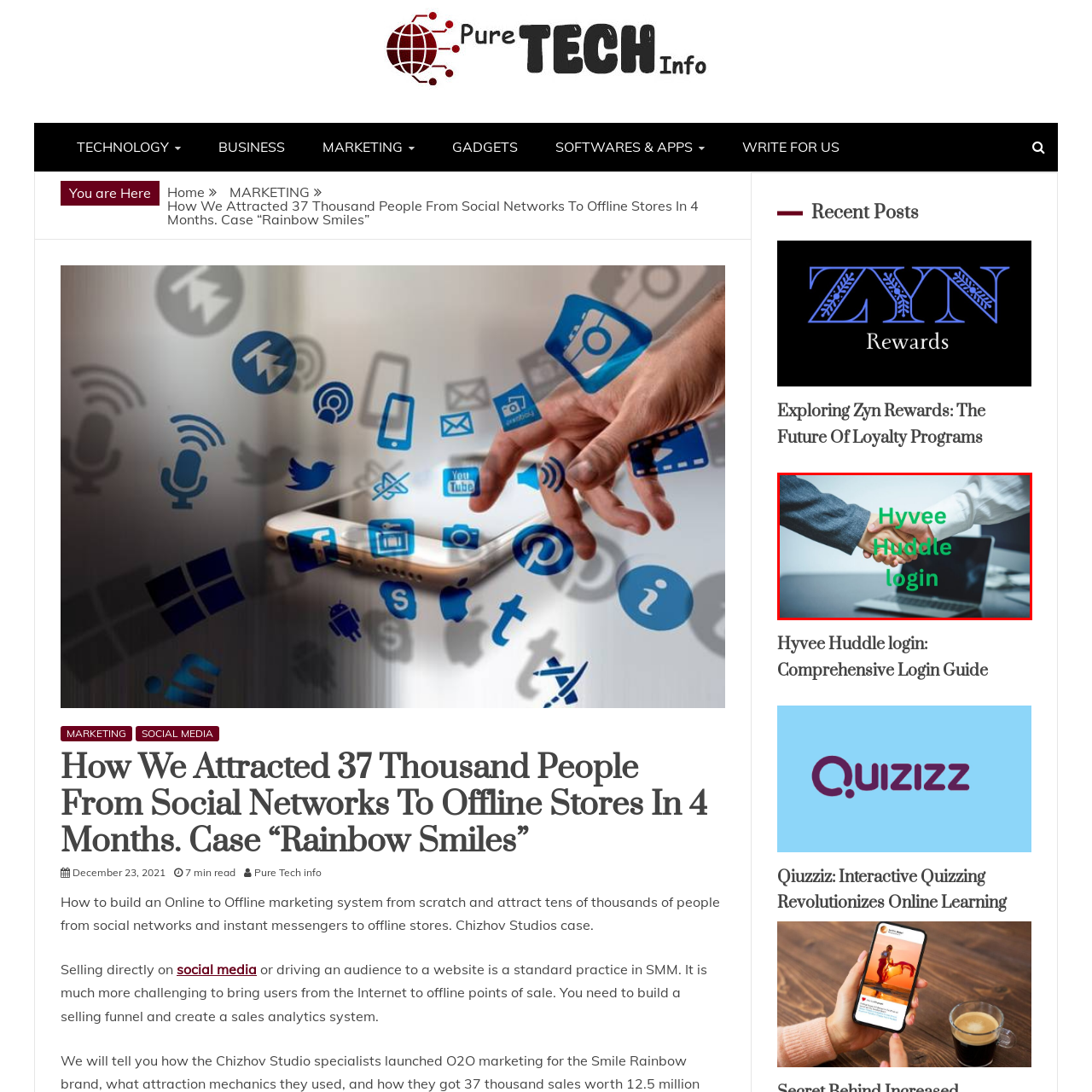Create an extensive caption describing the content of the image outlined in red.

The image features a business handshake, symbolizing partnership and collaboration, set against a background that includes a laptop on a table. Superimposed on the image is the text "Hyvee Huddle login," indicating that this visual is related to an online login process for Hyvee's digital platform. The green typography stands out clearly, denoting the importance of the login process within a professional context. This image complements the informational theme of the accompanying content, which provides a comprehensive guide on the Hyvee Huddle login.